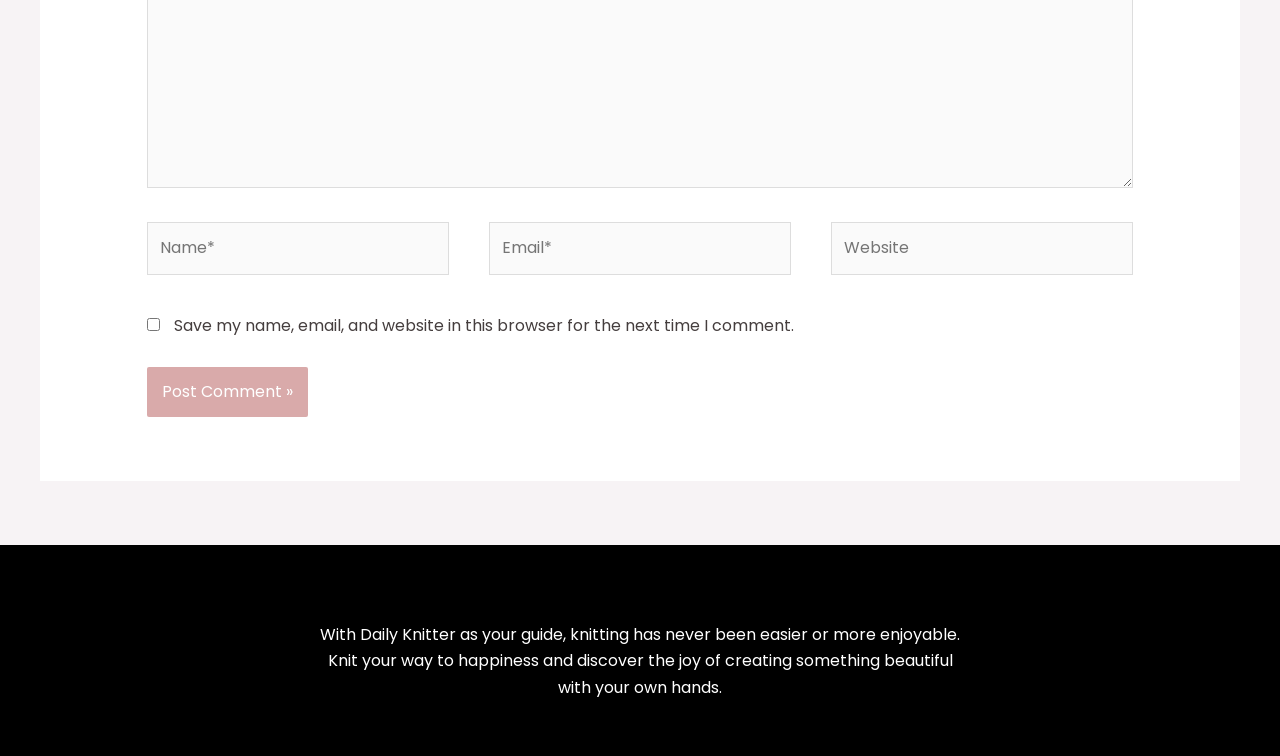How many text fields are required?
Please use the image to provide a one-word or short phrase answer.

Two